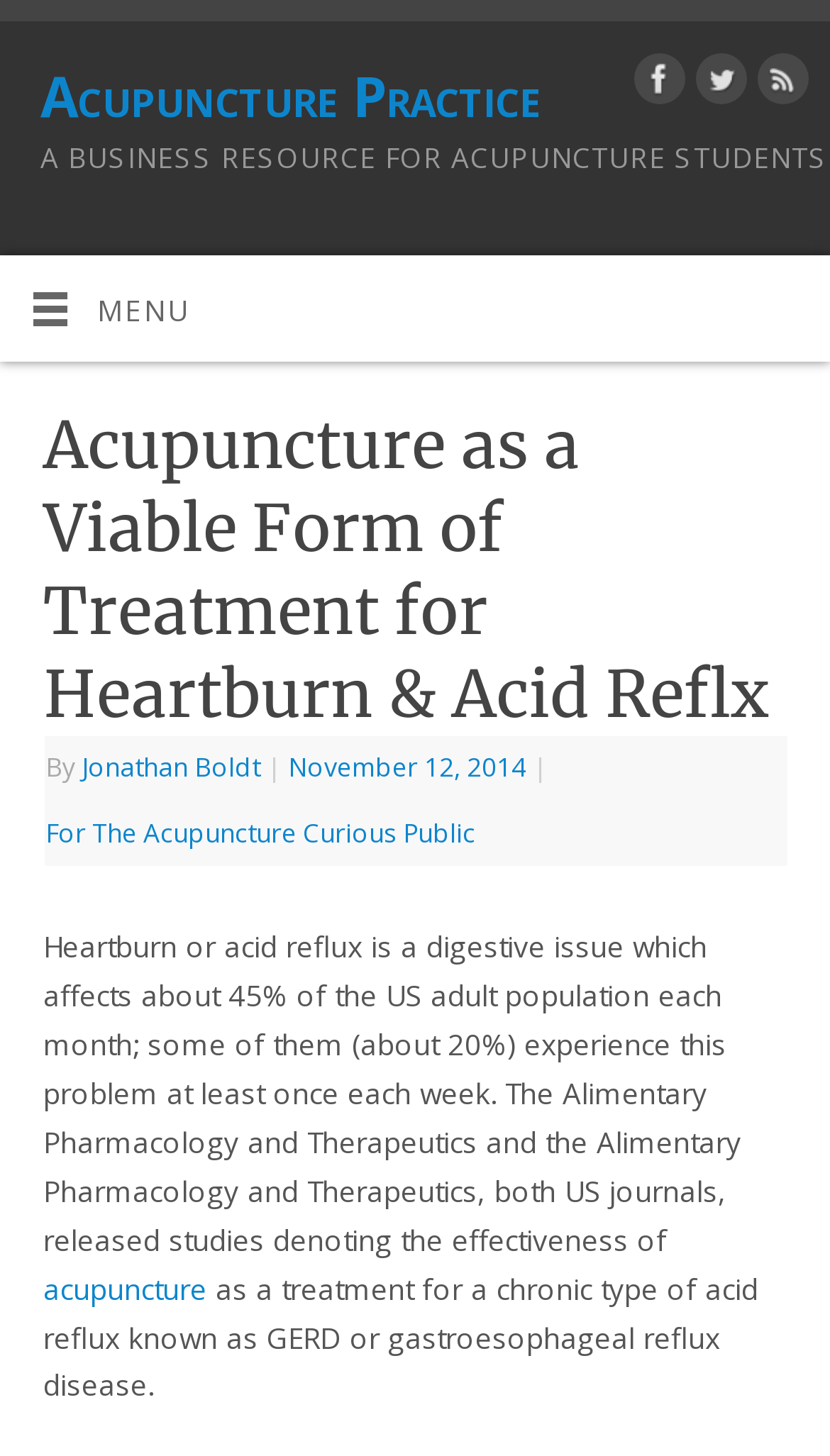Locate the bounding box coordinates of the clickable part needed for the task: "Read the article by Jonathan Boldt".

[0.098, 0.515, 0.313, 0.54]